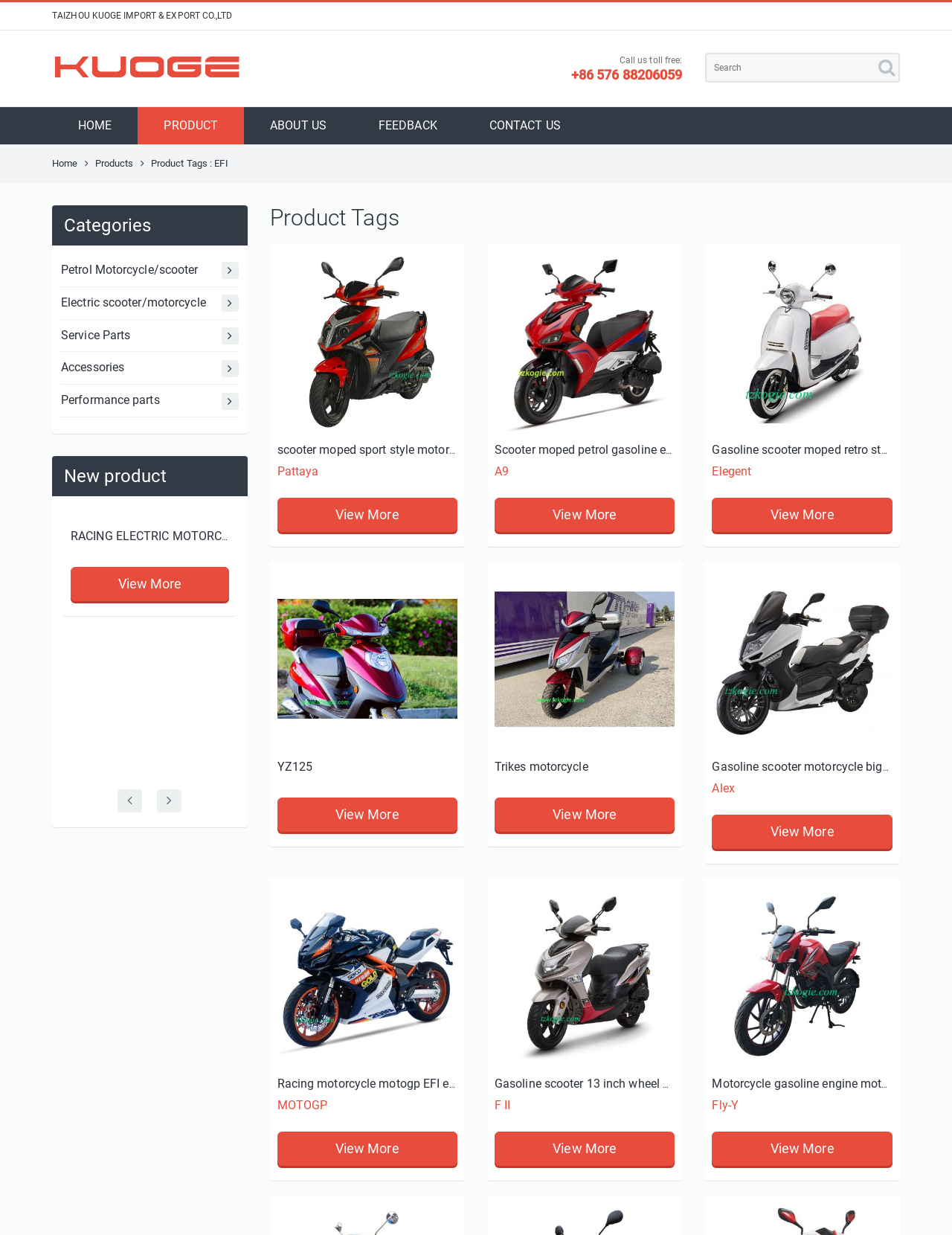What is the company name? Observe the screenshot and provide a one-word or short phrase answer.

TAIZHOU KUOGE IMPORT & EXPORT CO.,LTD